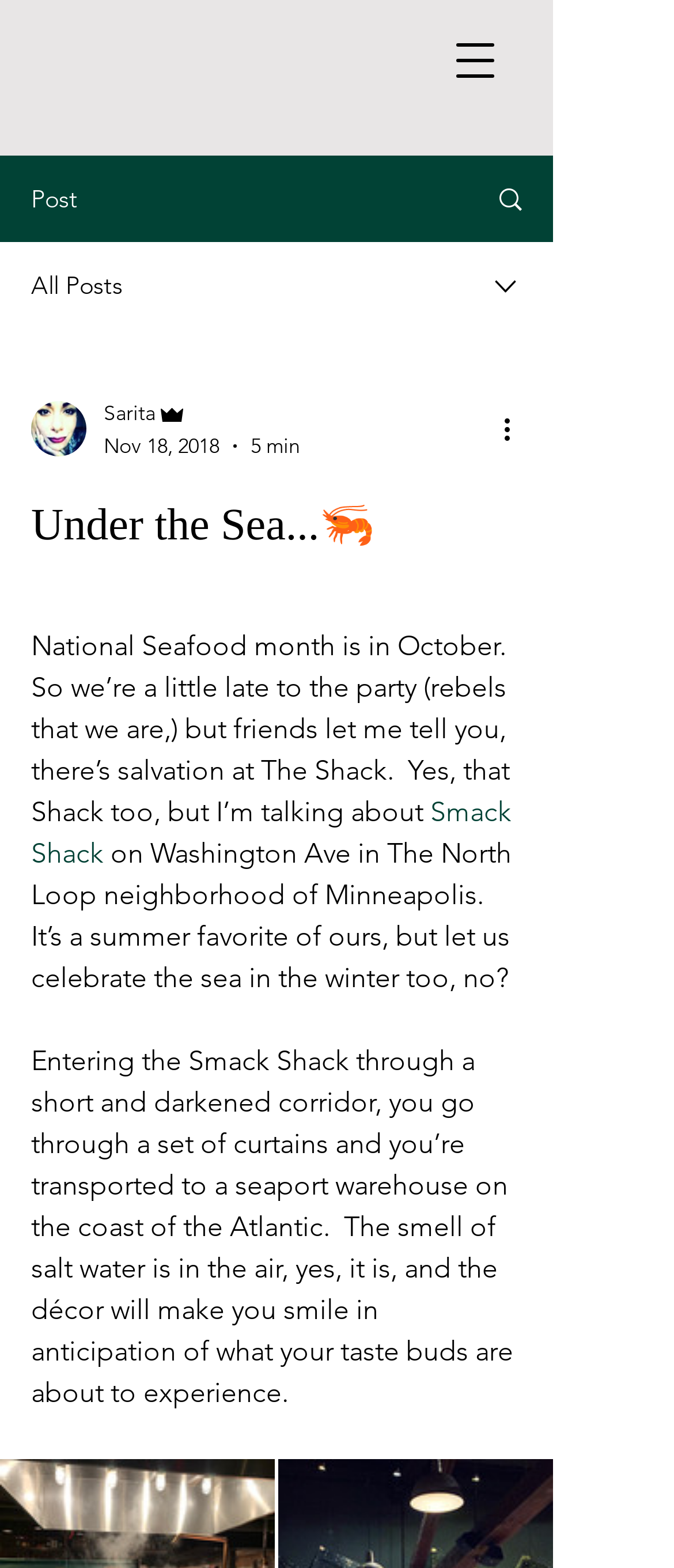How long does it take to read the post?
Answer the question in as much detail as possible.

The answer can be found in the text '5 min' which indicates the estimated time it takes to read the post.